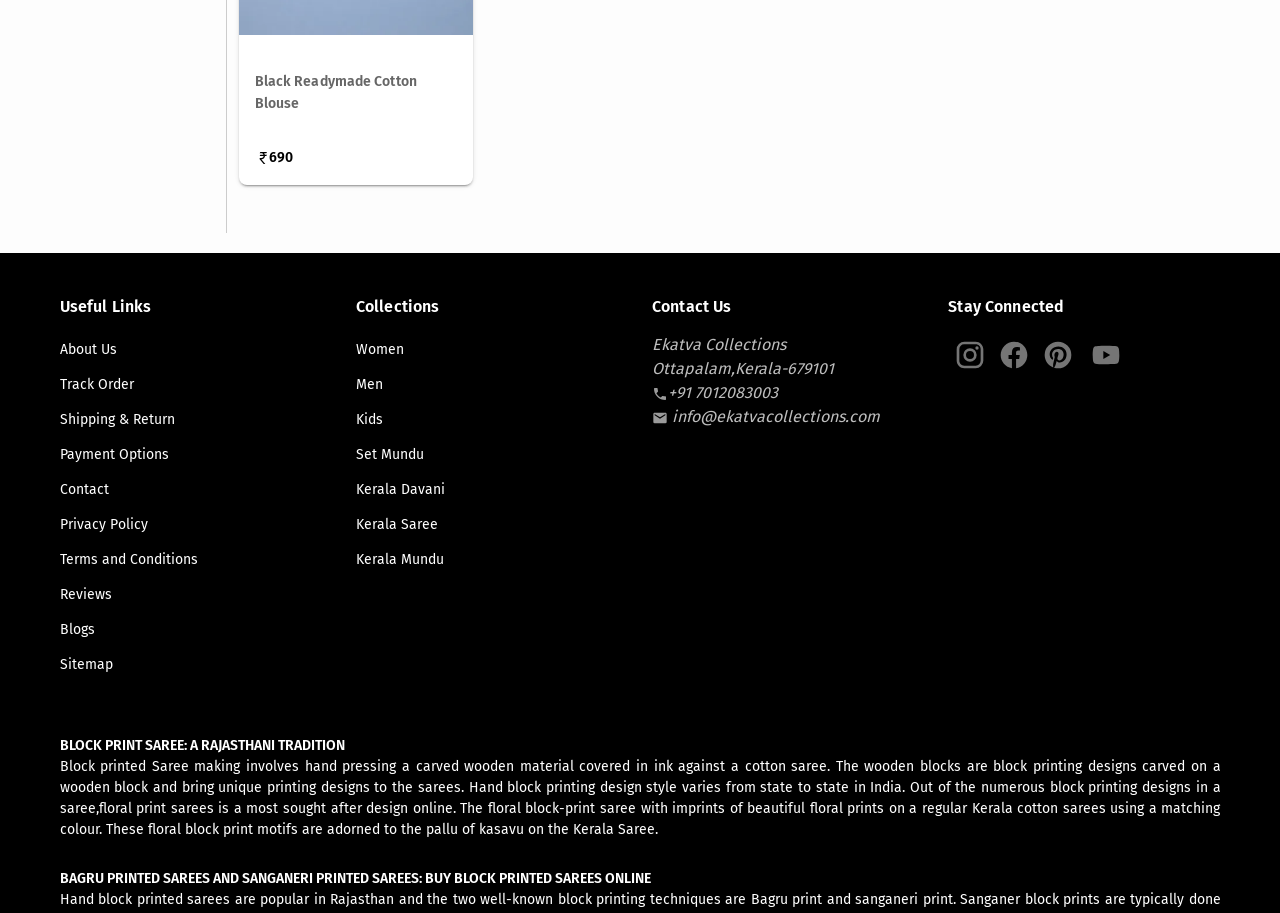Please specify the coordinates of the bounding box for the element that should be clicked to carry out this instruction: "Follow Ekatva on Instagram". The coordinates must be four float numbers between 0 and 1, formatted as [left, top, right, bottom].

[0.741, 0.365, 0.775, 0.413]